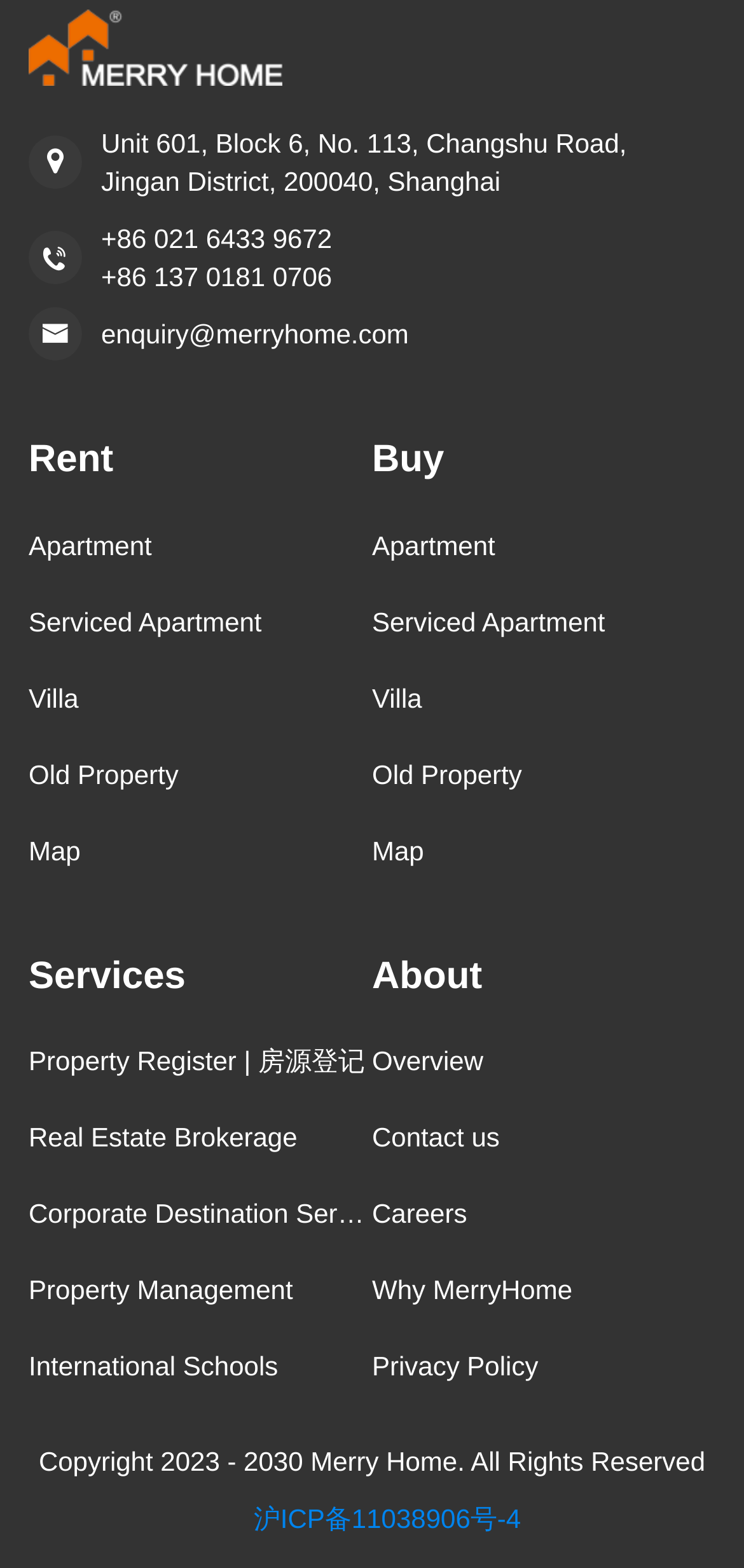What are the types of properties listed on the webpage?
Please look at the screenshot and answer in one word or a short phrase.

Rent, Apartment, Serviced Apartment, Villa, Old Property